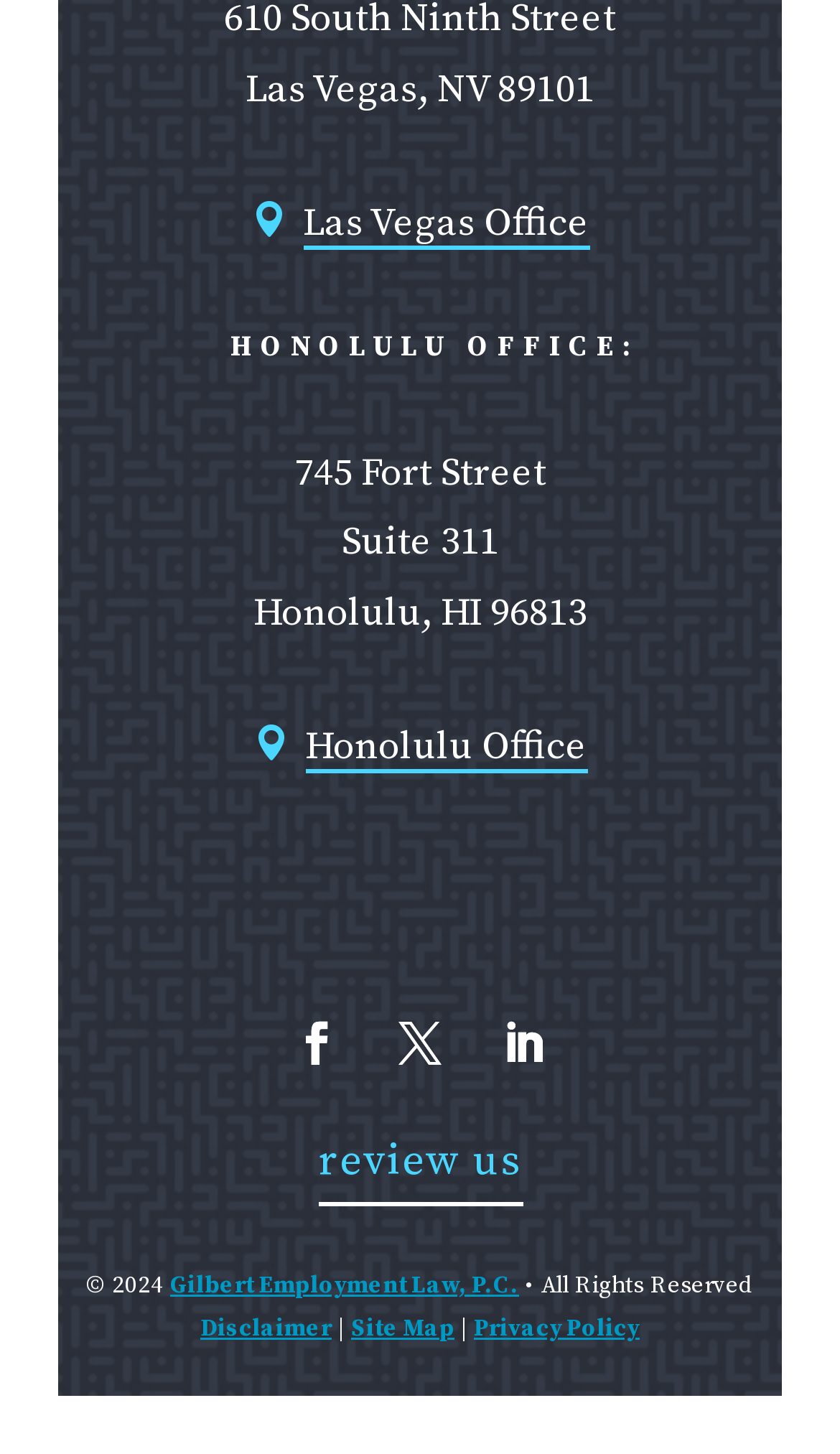Show me the bounding box coordinates of the clickable region to achieve the task as per the instruction: "Review us".

[0.378, 0.773, 0.622, 0.827]